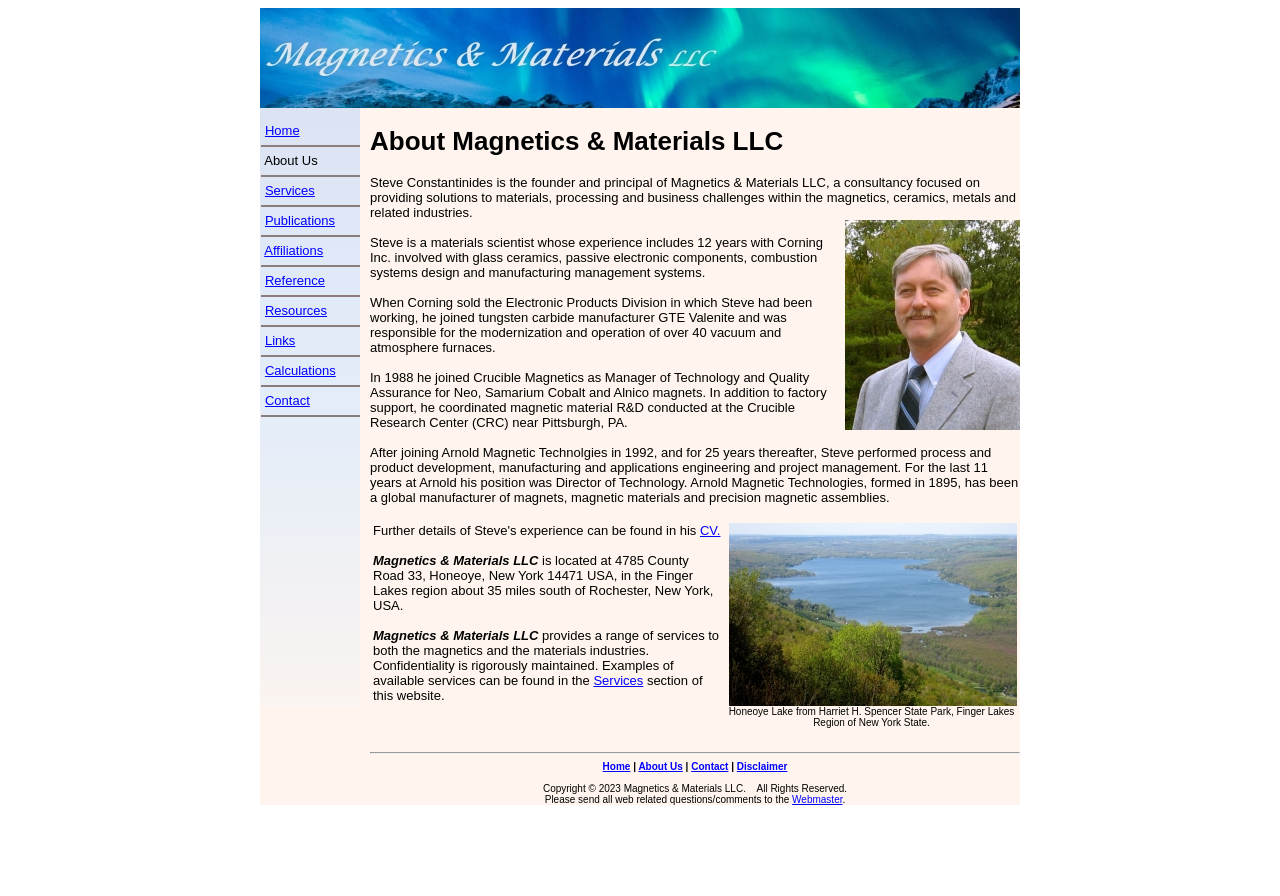Examine the image carefully and respond to the question with a detailed answer: 
What is the profession of Steve?

Steve's profession can be found in the paragraph that describes his experience, where it is mentioned that 'Steve is a materials scientist whose experience includes 12 years with Corning Inc.'.